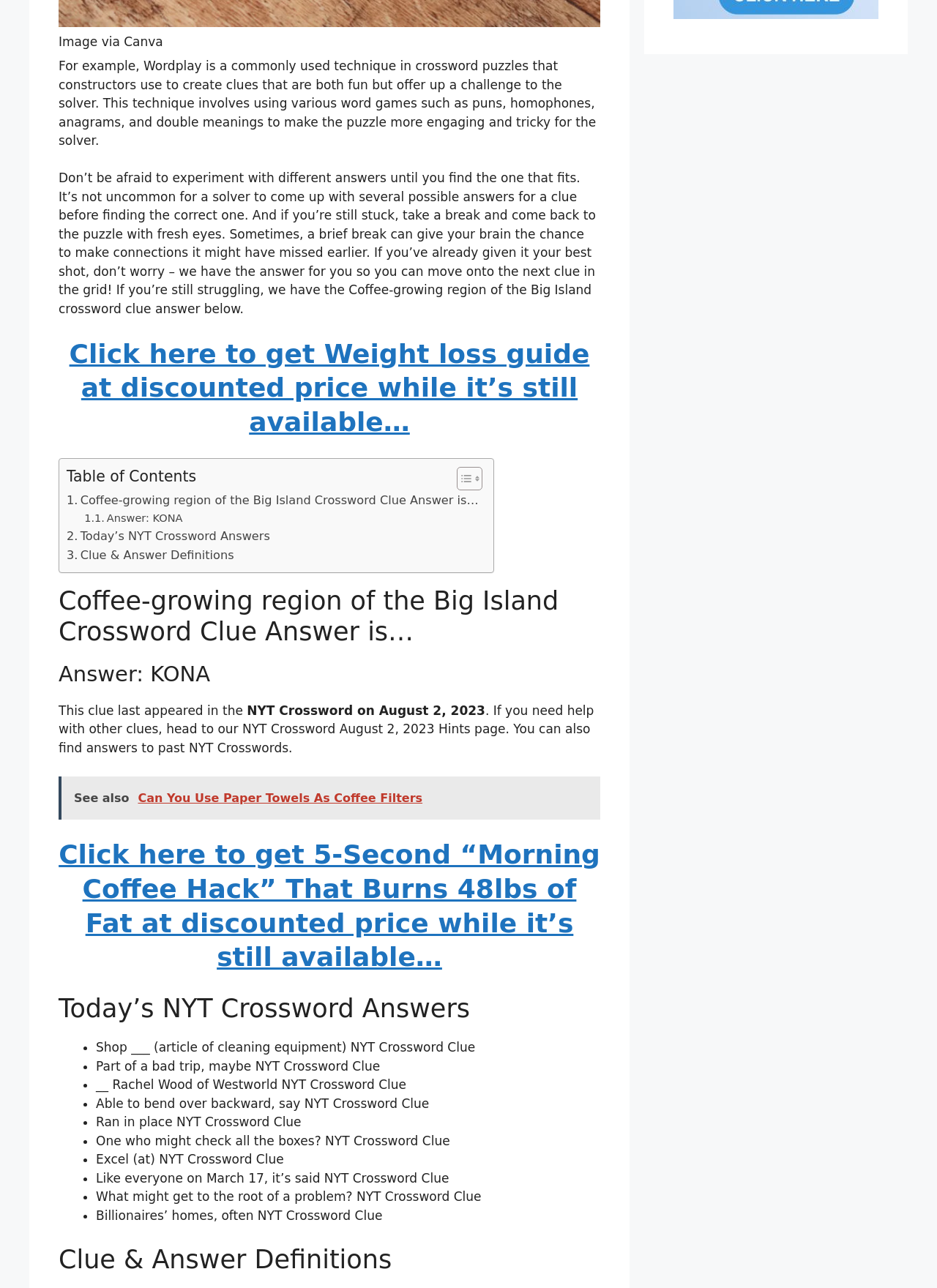Respond to the following question using a concise word or phrase: 
What is the topic of the crossword clue?

Coffee-growing region